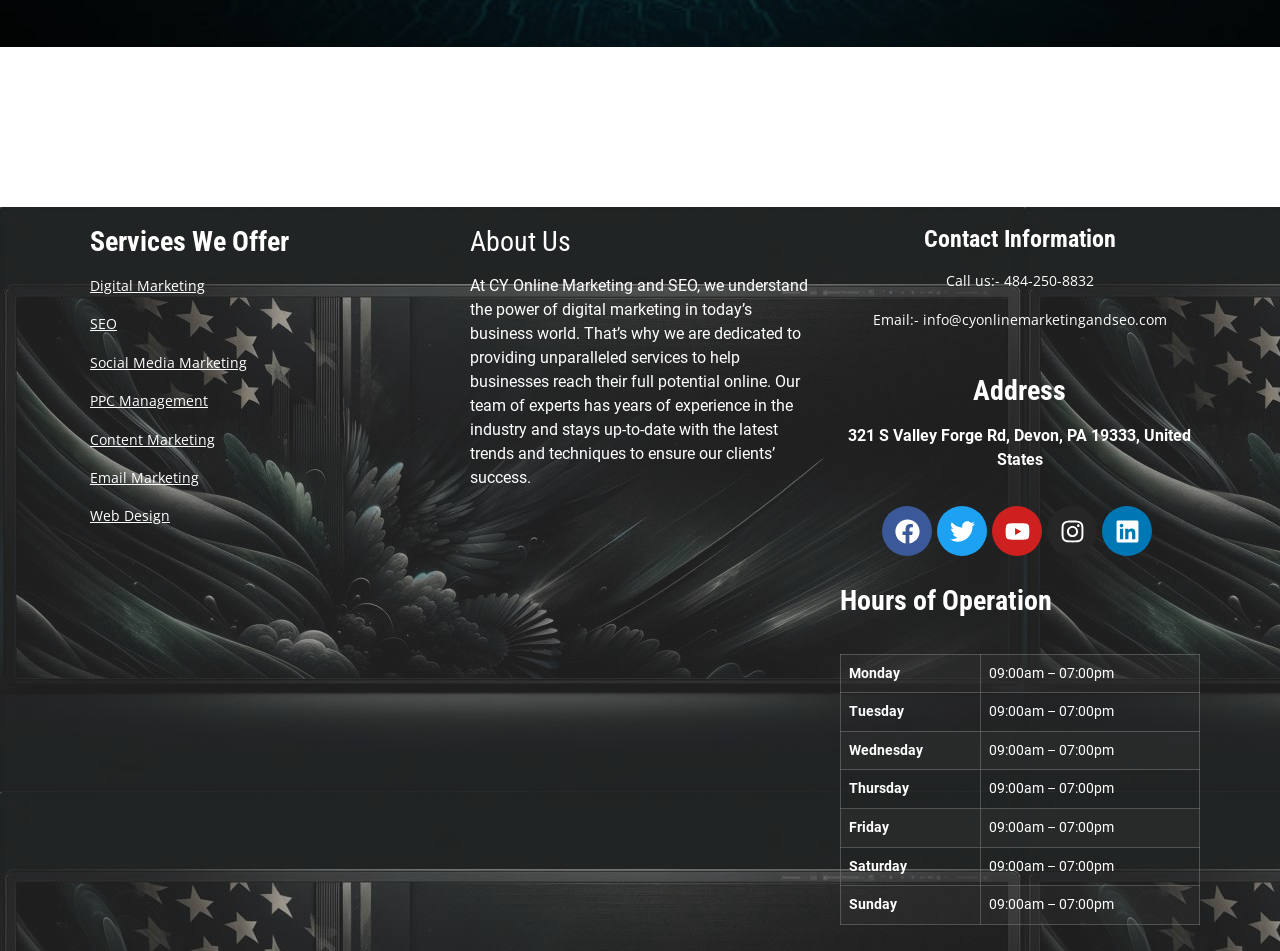Show me the bounding box coordinates of the clickable region to achieve the task as per the instruction: "Call the phone number".

[0.784, 0.285, 0.855, 0.305]